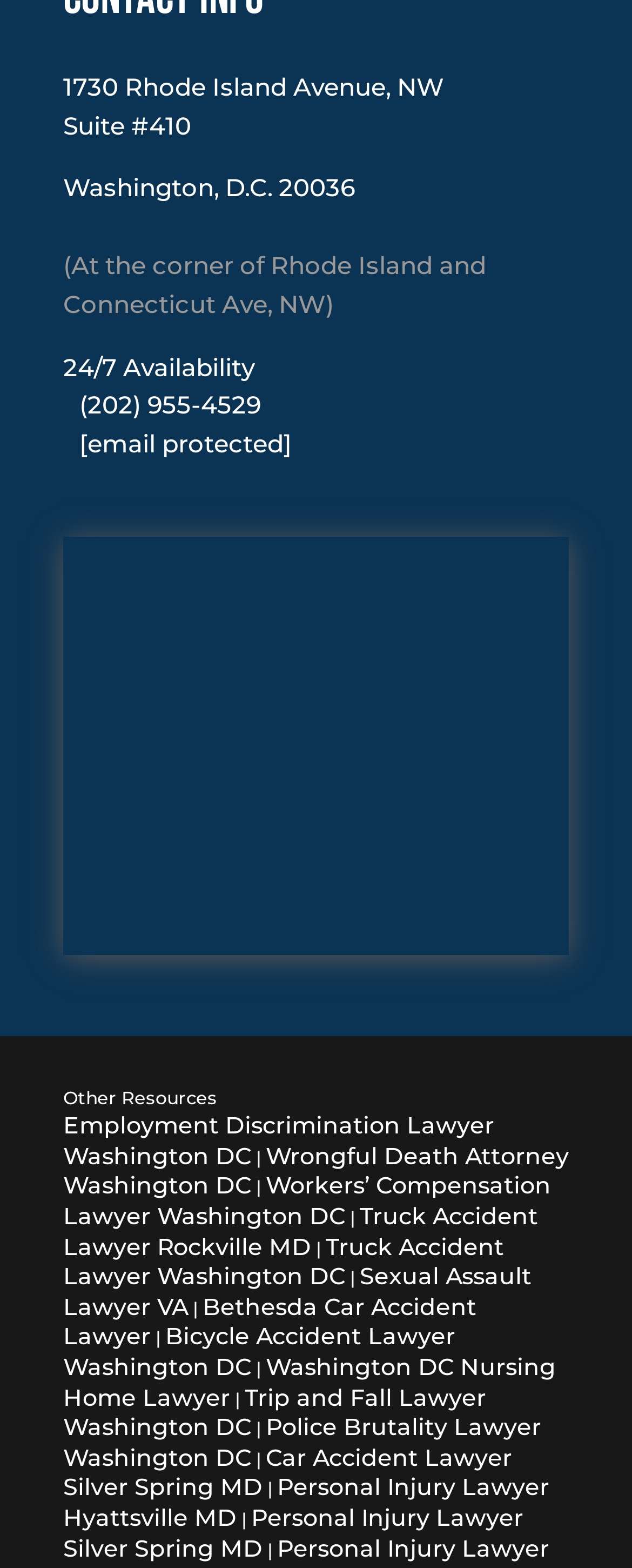Please identify the bounding box coordinates of the area I need to click to accomplish the following instruction: "Call the office".

[0.1, 0.248, 0.413, 0.268]